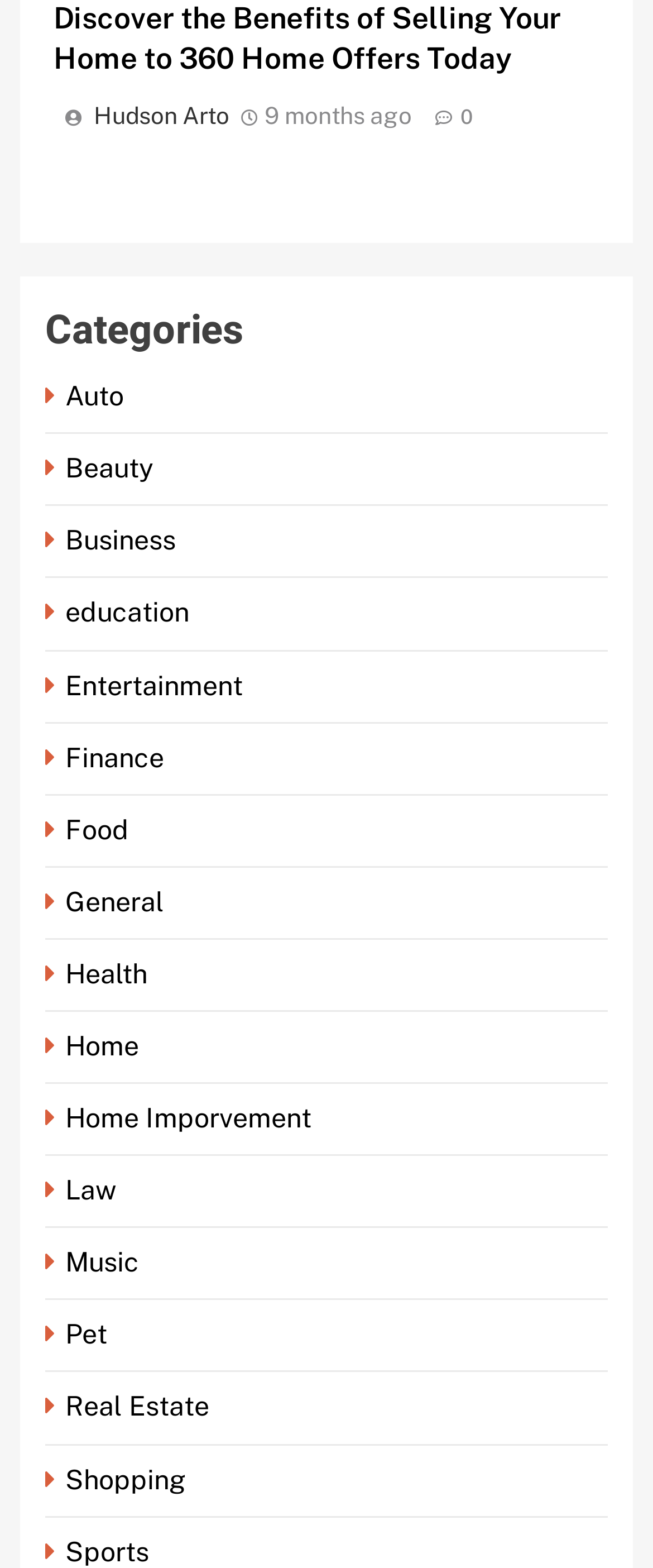What is the last category listed?
Answer the question with a single word or phrase, referring to the image.

Sports